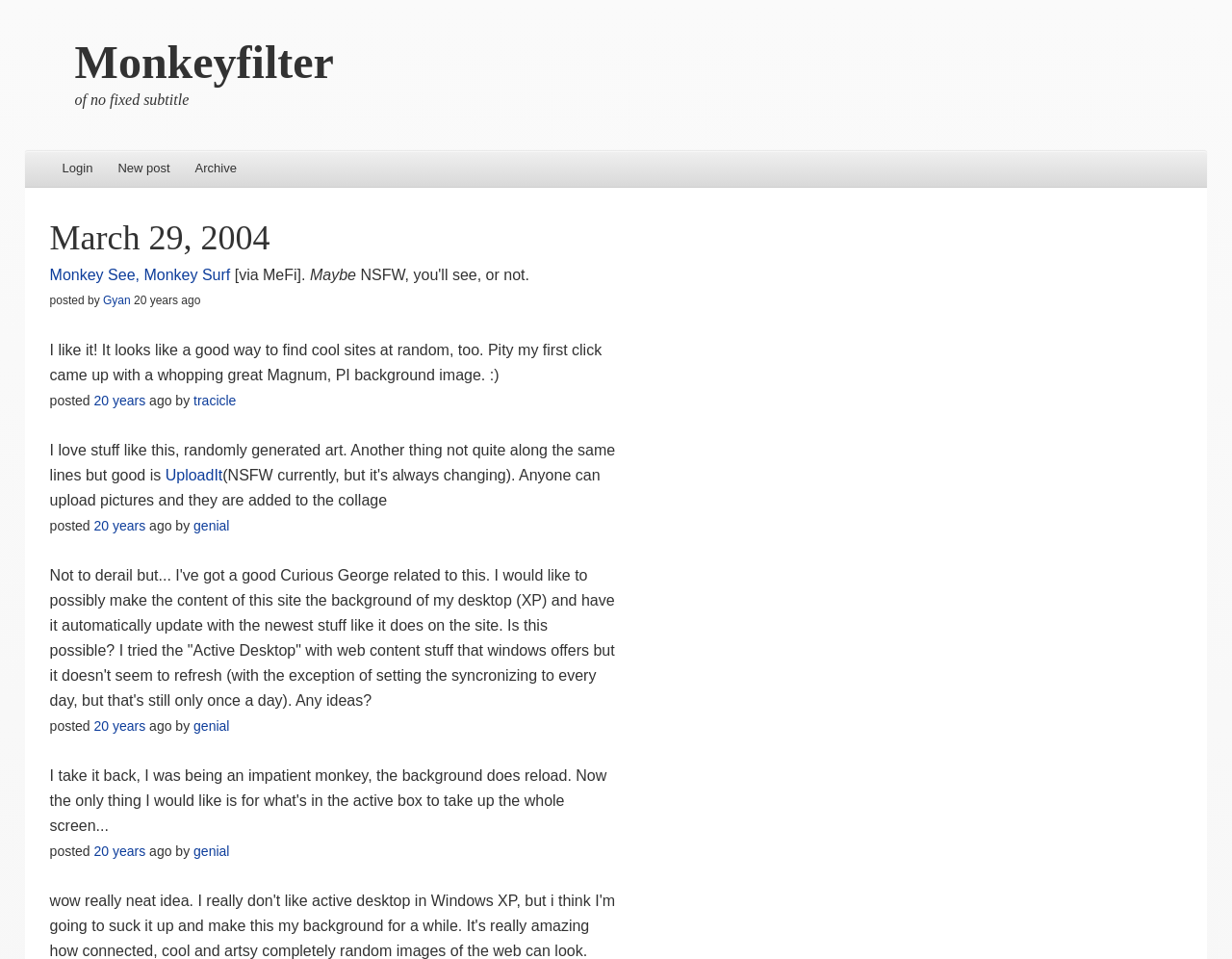How many links are there on the webpage?
Please answer using one word or phrase, based on the screenshot.

13